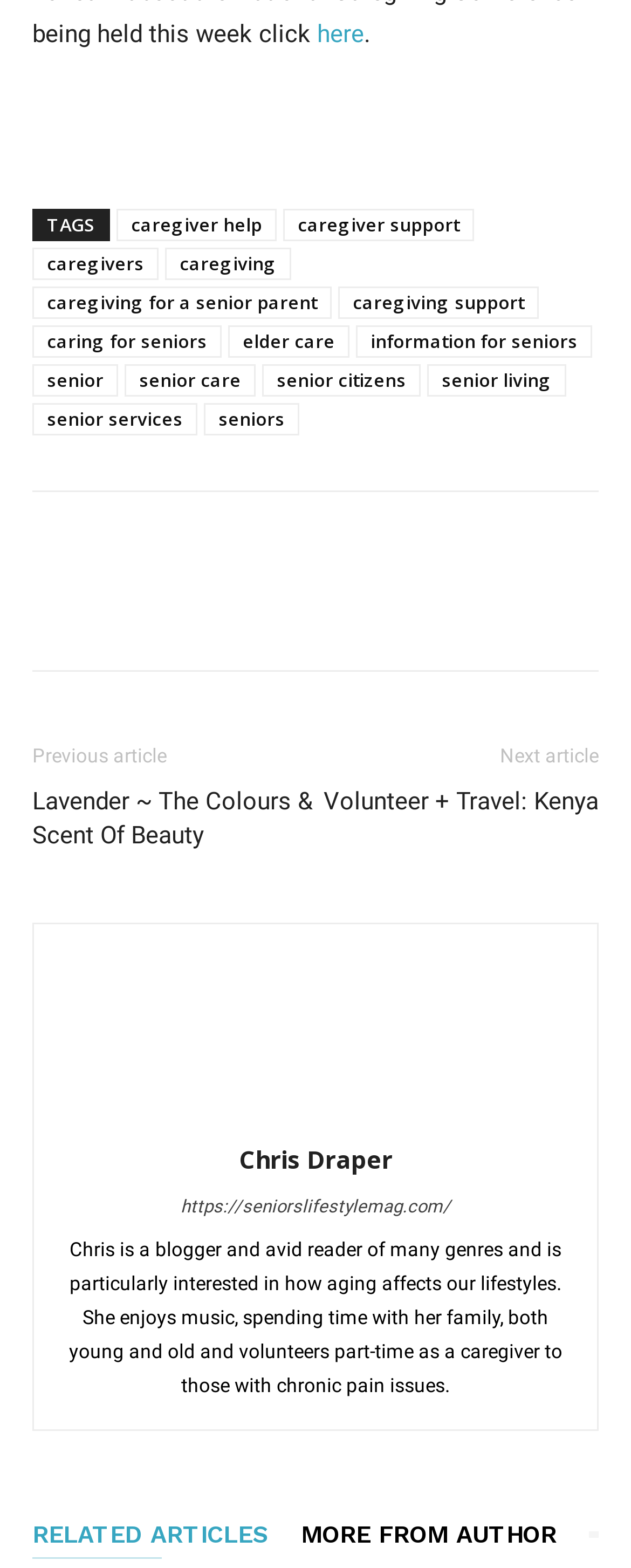Provide the bounding box coordinates of the UI element that matches the description: "caregiving for a senior parent".

[0.051, 0.182, 0.526, 0.203]